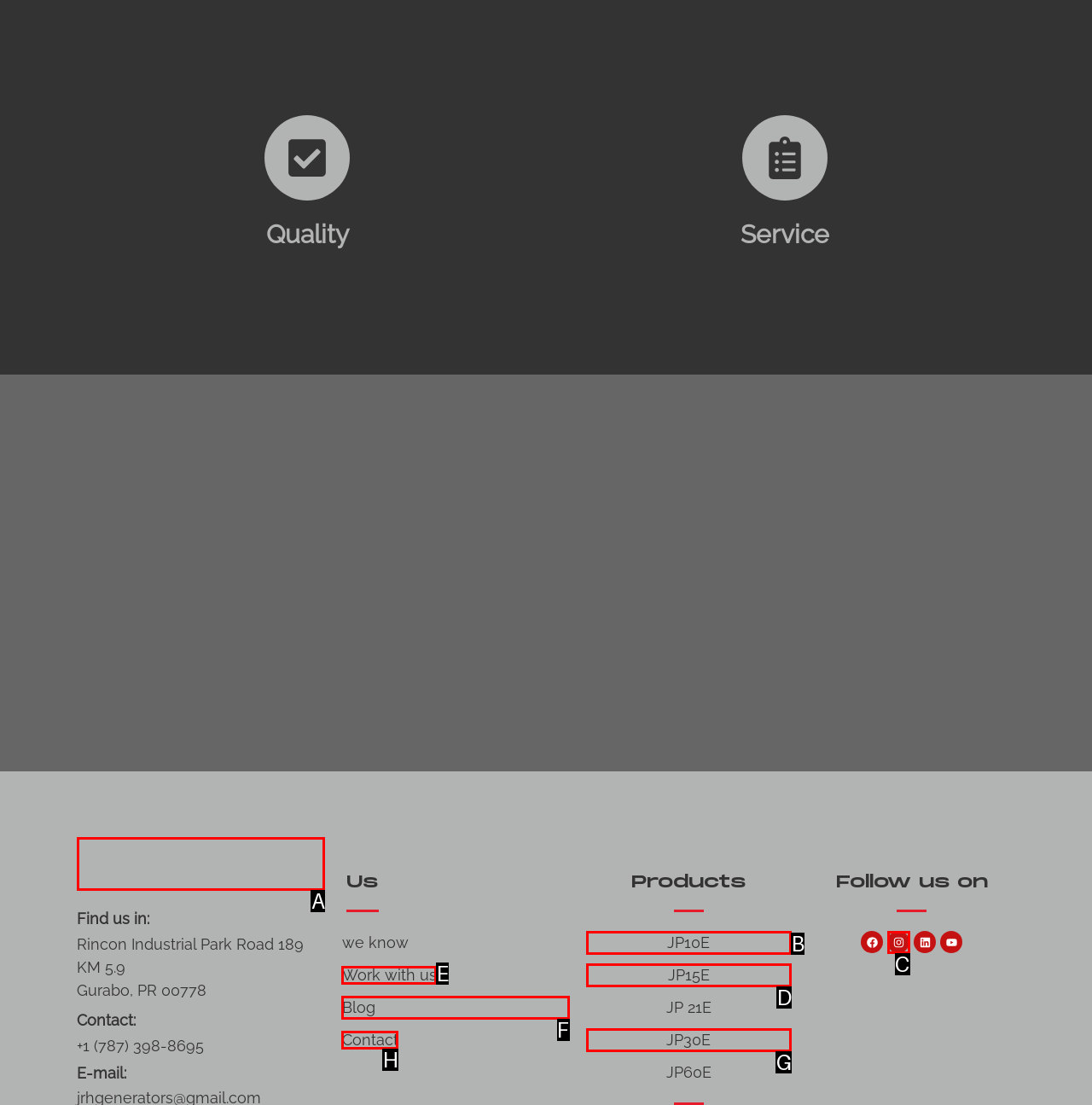Based on the description: JP10E, select the HTML element that fits best. Provide the letter of the matching option.

B